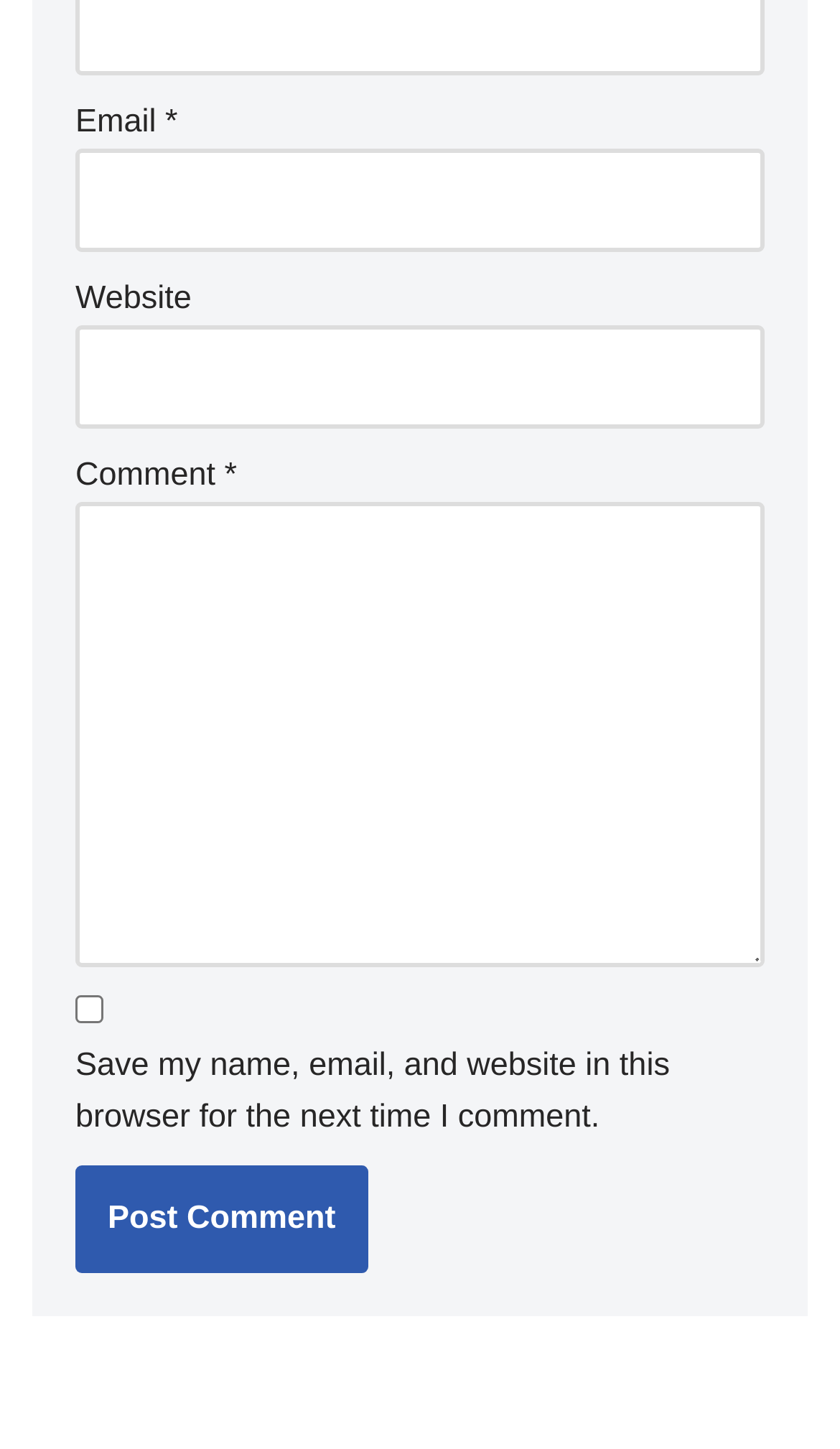Is the 'Website' field required to fill in?
Using the visual information, answer the question in a single word or phrase.

No